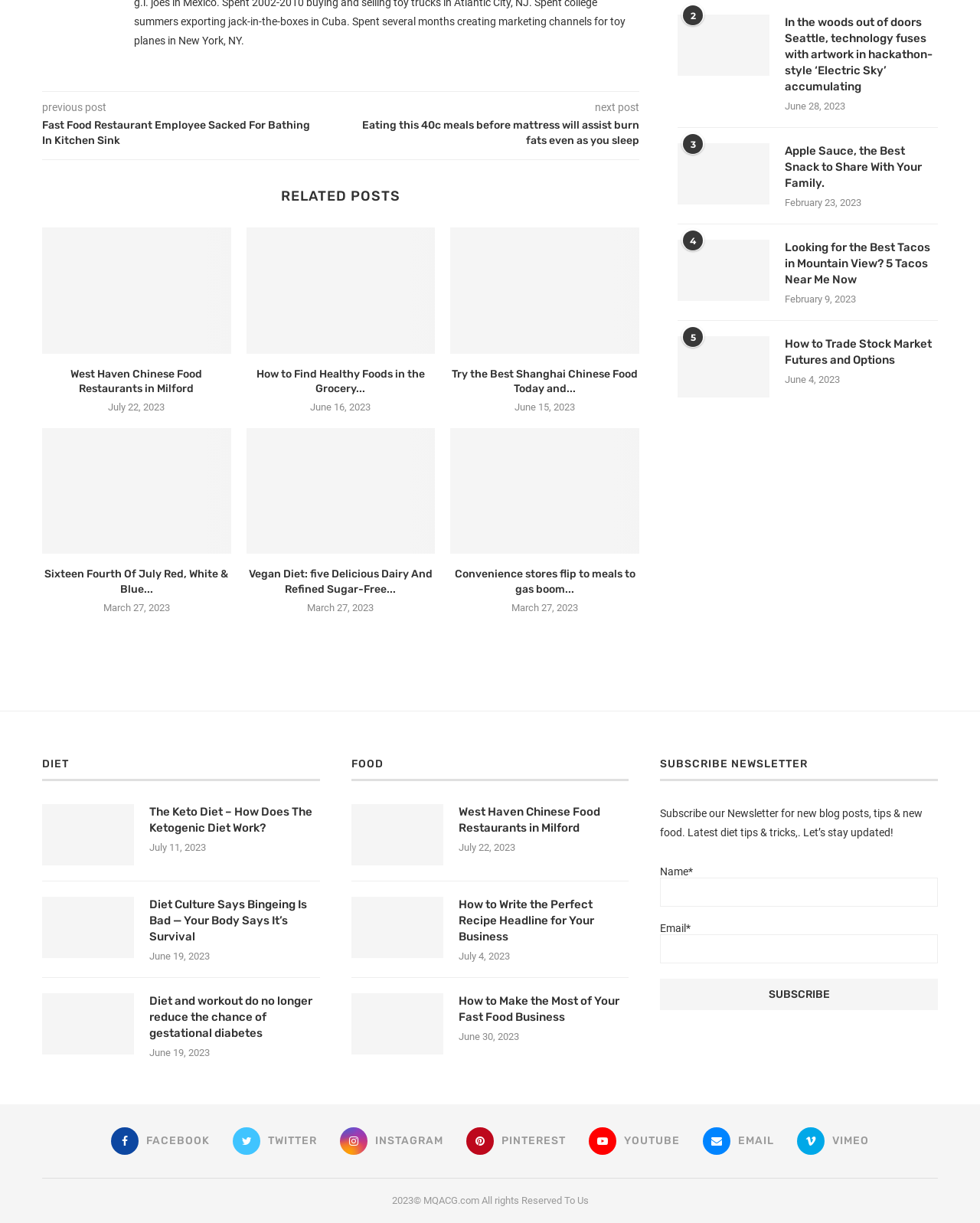How many categories are there?
Please provide a single word or phrase answer based on the image.

2